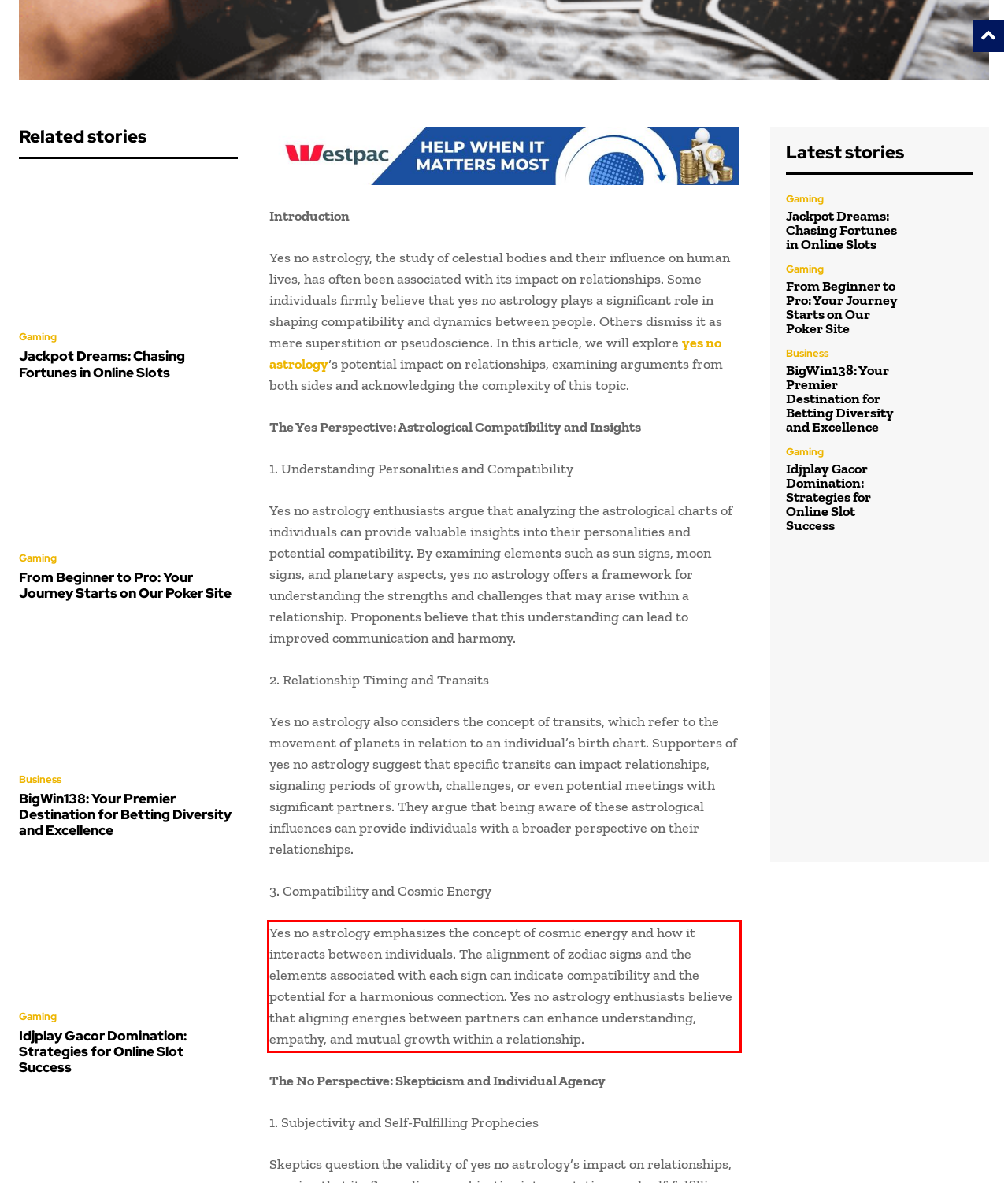Please analyze the screenshot of a webpage and extract the text content within the red bounding box using OCR.

Yes no astrology emphasizes the concept of cosmic energy and how it interacts between individuals. The alignment of zodiac signs and the elements associated with each sign can indicate compatibility and the potential for a harmonious connection. Yes no astrology enthusiasts believe that aligning energies between partners can enhance understanding, empathy, and mutual growth within a relationship.